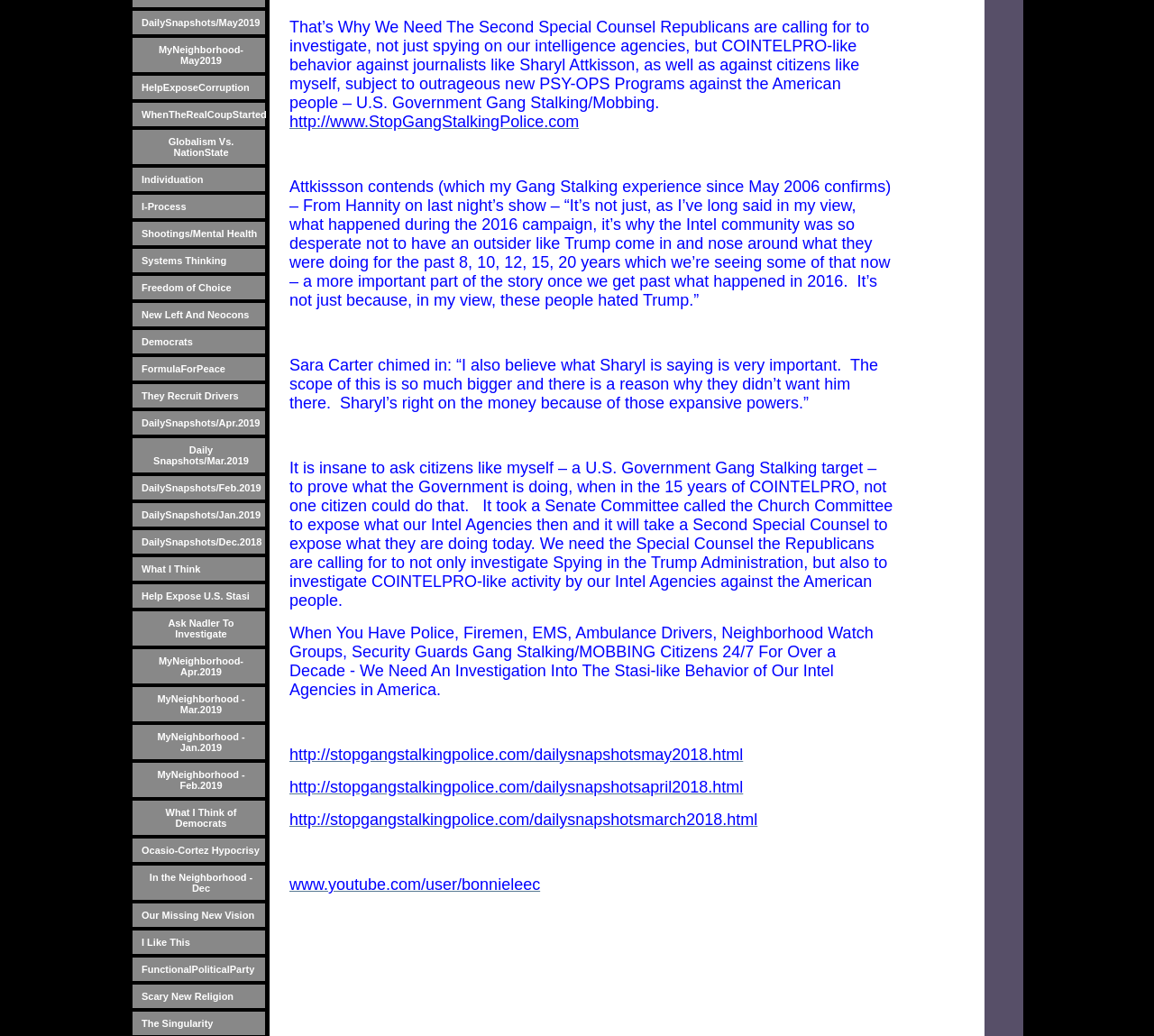How many links are there on the webpage? From the image, respond with a single word or brief phrase.

More than 30